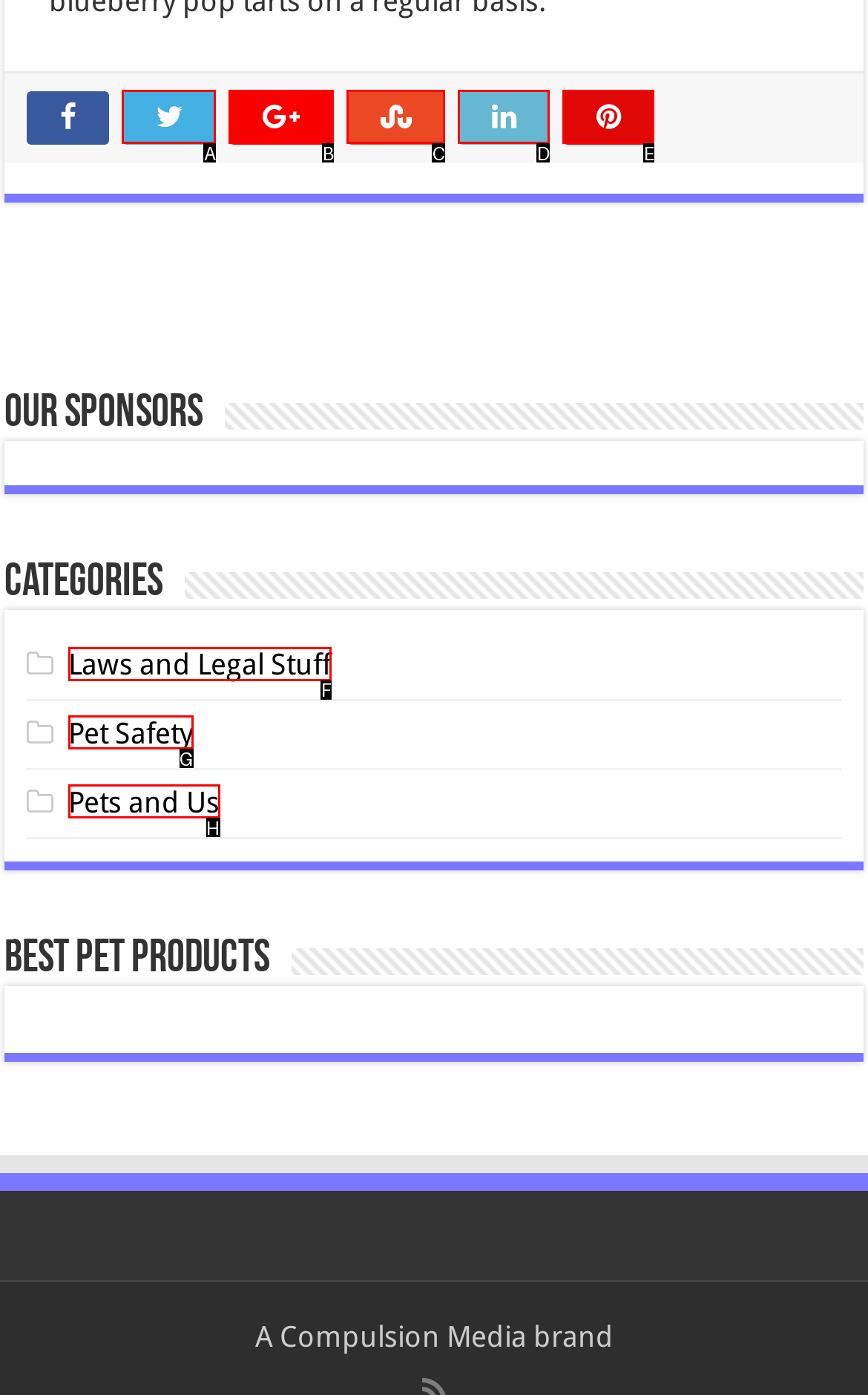Which option should I select to accomplish the task: go to Laws and Legal Stuff? Respond with the corresponding letter from the given choices.

F